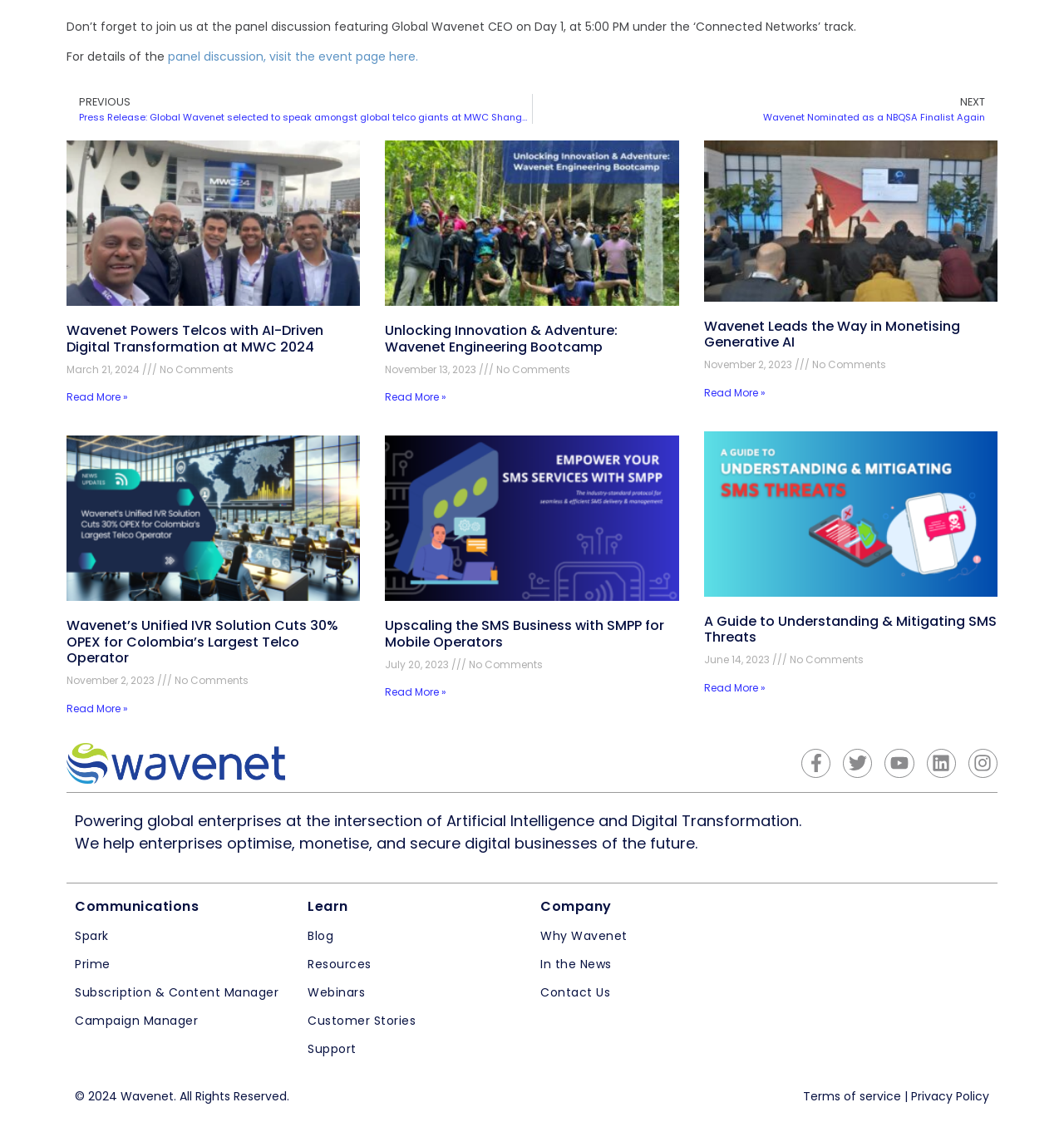What is the topic of the panel discussion?
From the image, respond using a single word or phrase.

Connected Networks